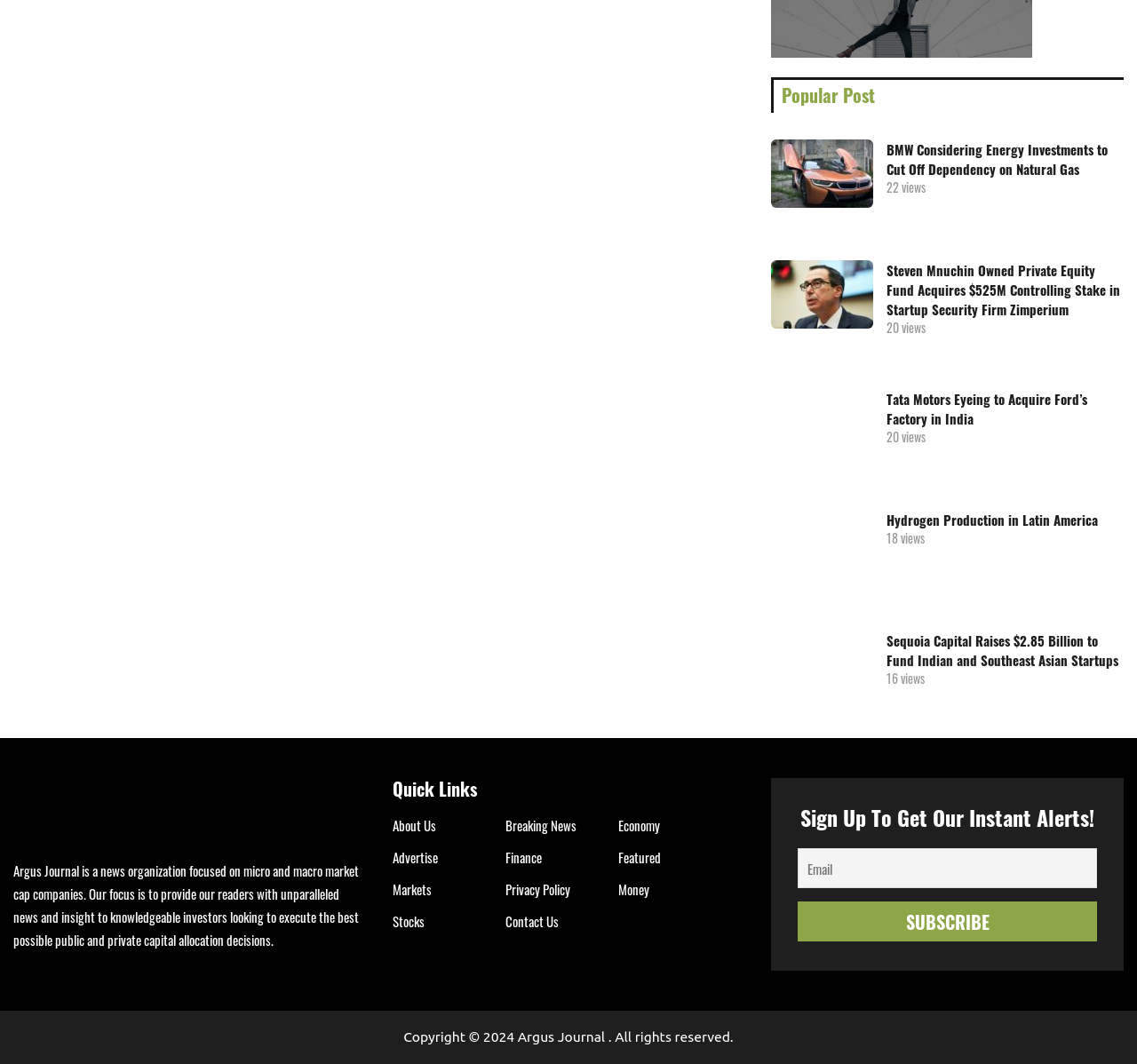Please find and report the bounding box coordinates of the element to click in order to perform the following action: "Visit the About Us page". The coordinates should be expressed as four float numbers between 0 and 1, in the format [left, top, right, bottom].

[0.345, 0.768, 0.383, 0.783]